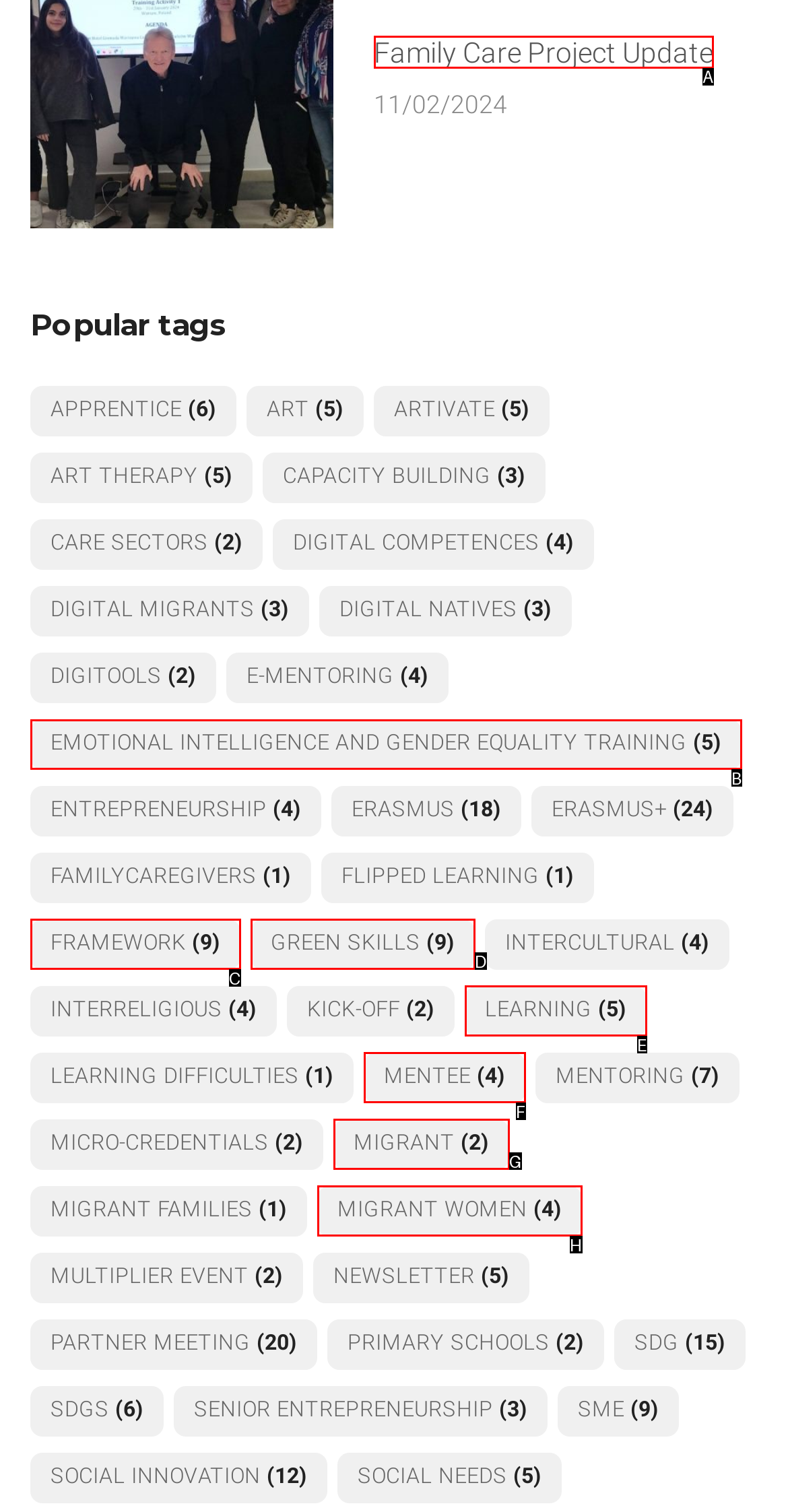Examine the description: Family Care Project Update and indicate the best matching option by providing its letter directly from the choices.

A